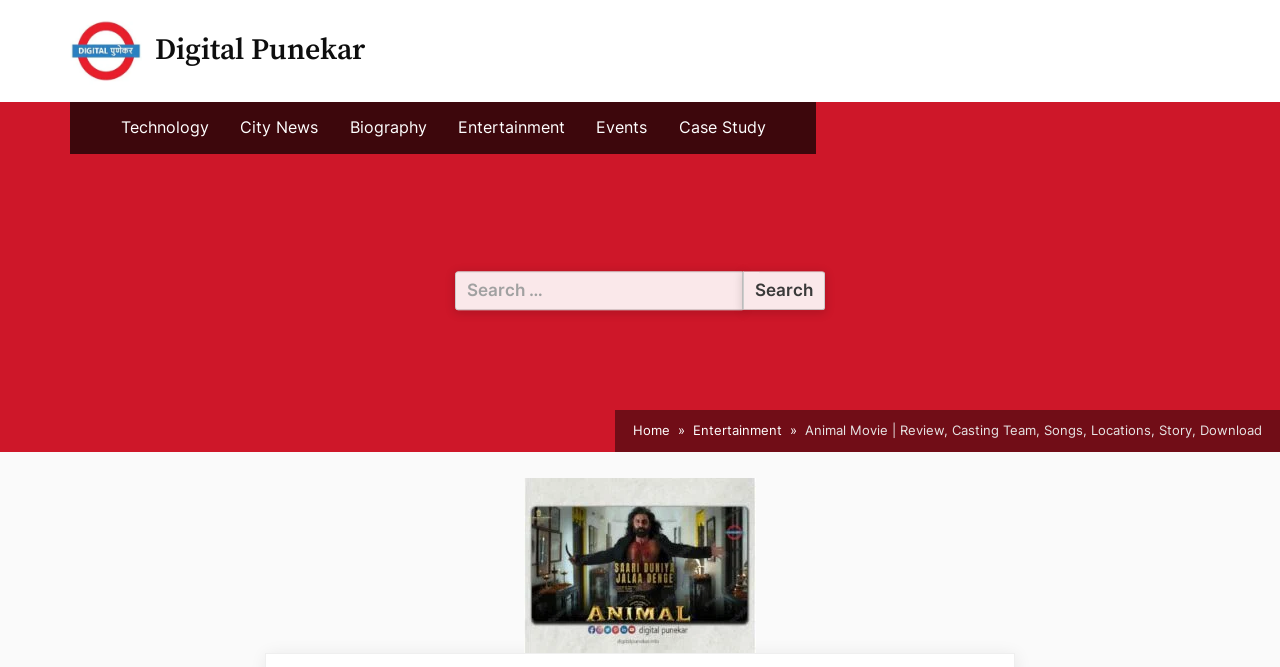Determine the bounding box coordinates for the area that should be clicked to carry out the following instruction: "Visit the Home page".

[0.495, 0.63, 0.524, 0.662]